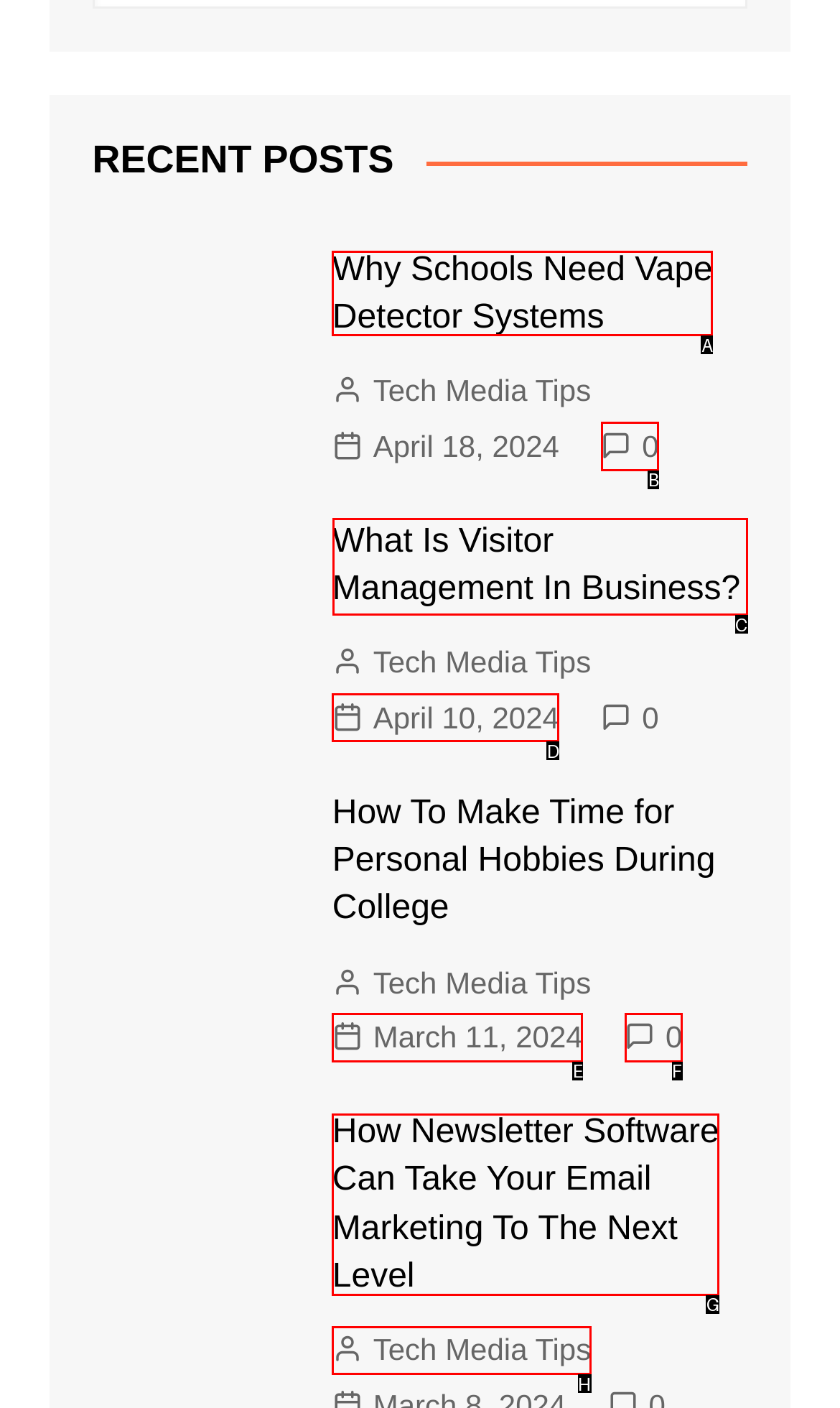Determine the letter of the UI element that will complete the task: View the post about visitor management
Reply with the corresponding letter.

C